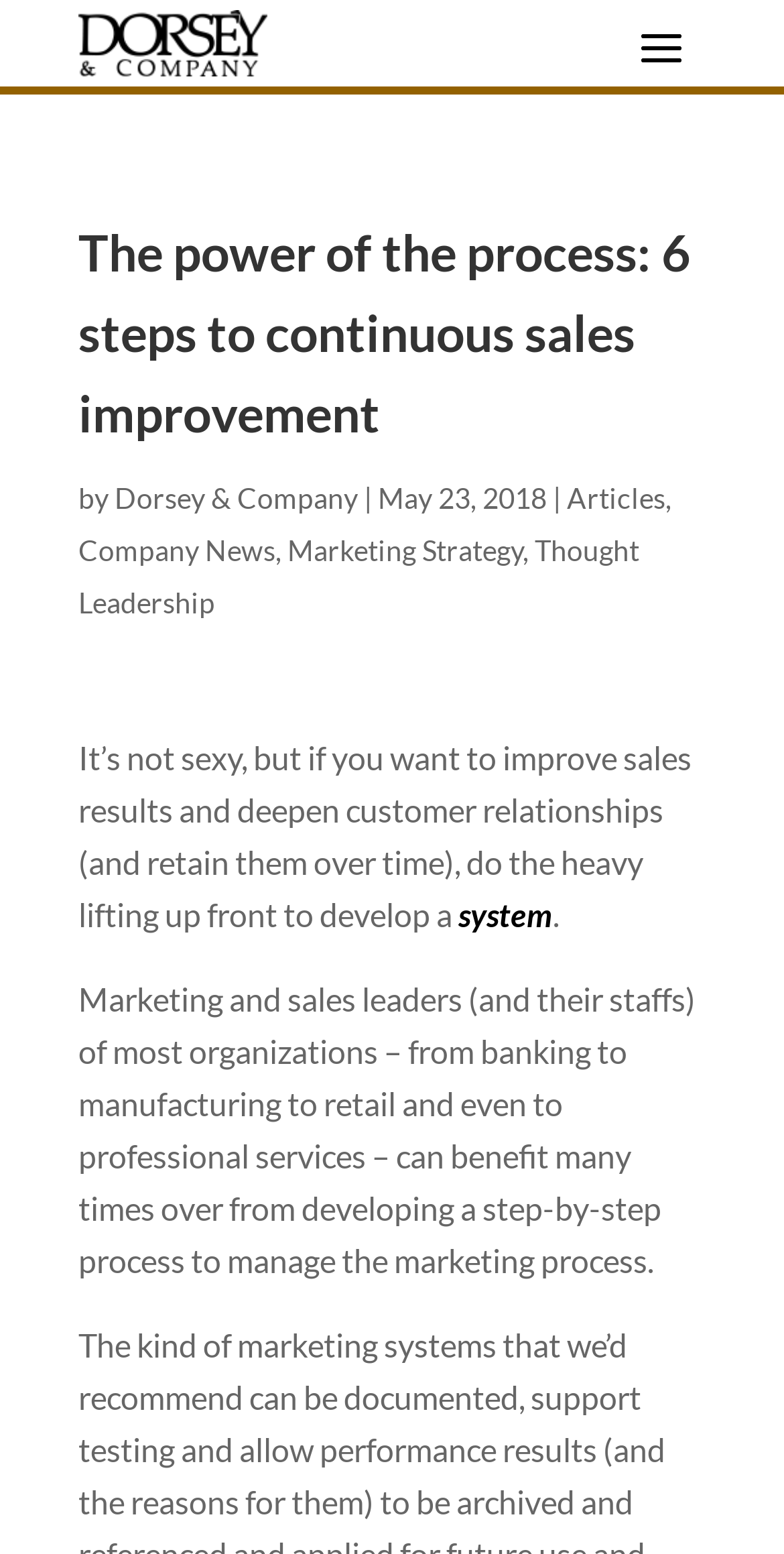Please provide a comprehensive response to the question based on the details in the image: What is the company name mentioned in the logo?

The logo at the top left corner of the webpage has a text 'dorsey & company logo' which indicates the company name is Dorsey & Company.